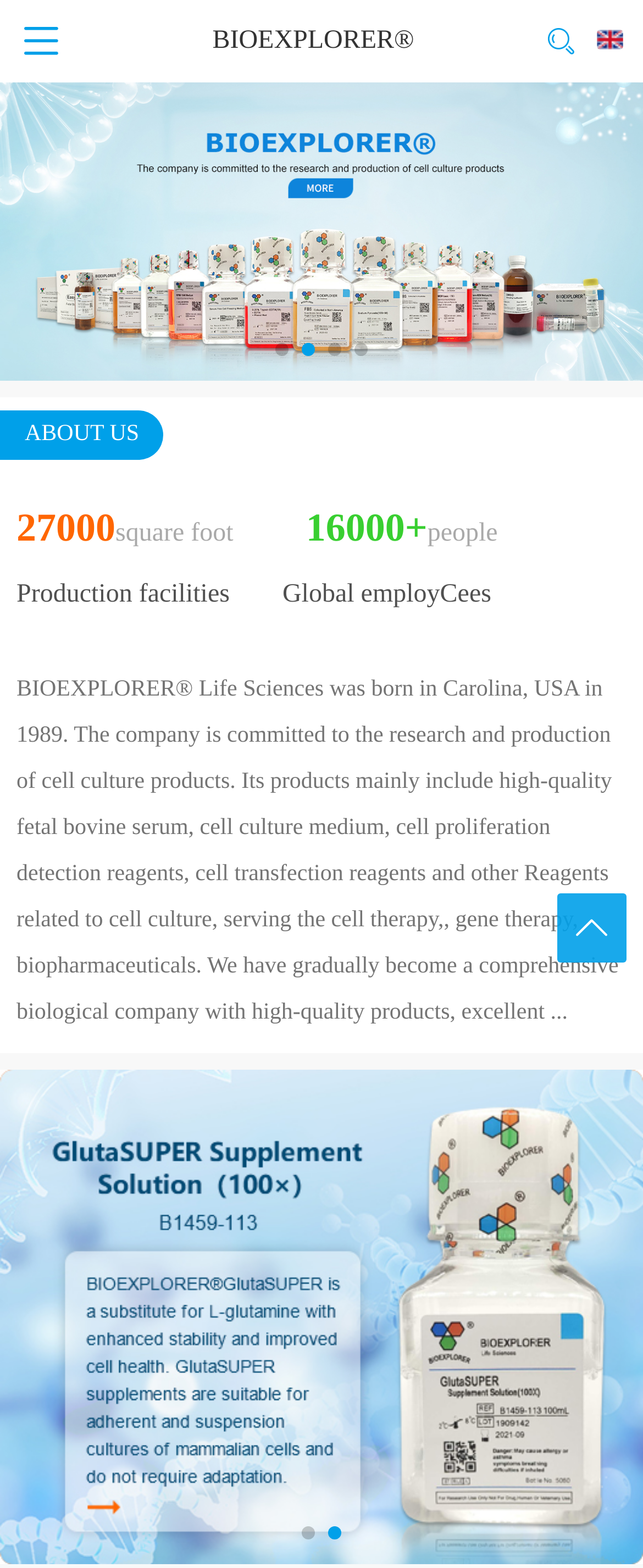Based on what you see in the screenshot, provide a thorough answer to this question: What is the approximate square footage of the facility?

The answer can be found in the StaticText element with the text '27000' which is followed by the text 'square foot', implying that the number represents the approximate square footage of the facility.